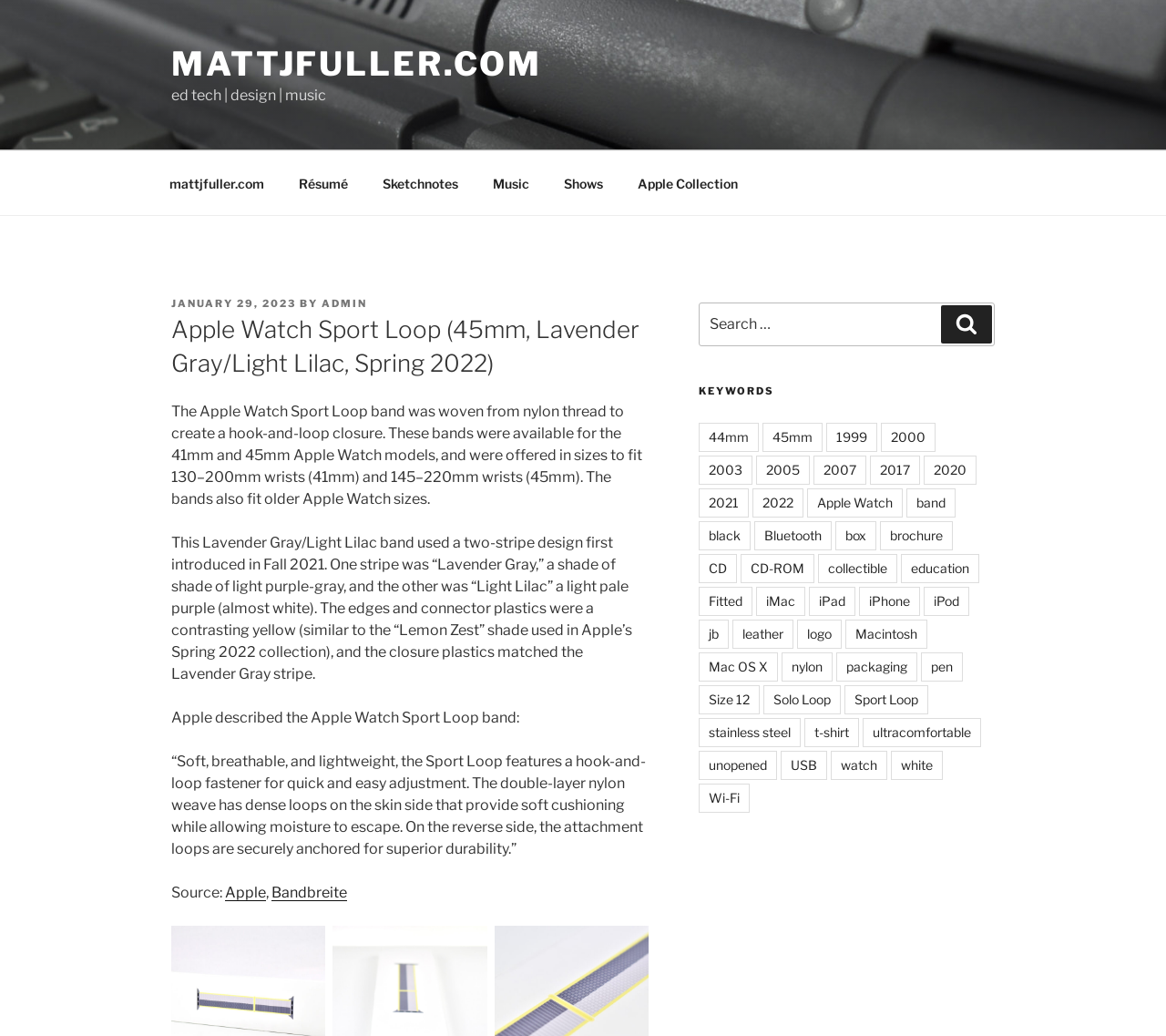How many links are there in the 'KEYWORDS' section?
Using the information from the image, provide a comprehensive answer to the question.

I found the answer by counting the number of links in the 'KEYWORDS' section, which starts with the link '44mm' and ends with the link 'Wi-Fi'.